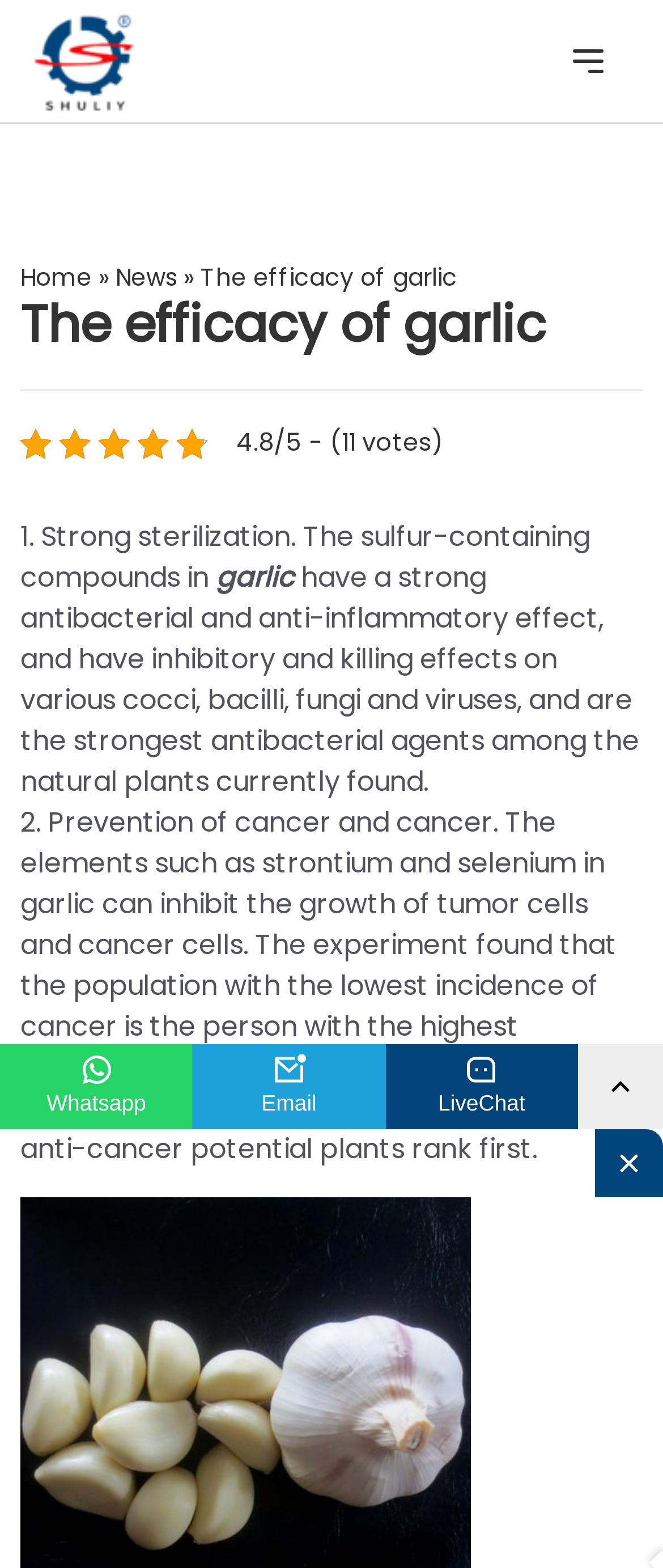Identify the webpage's primary heading and generate its text.

The efficacy of garlic